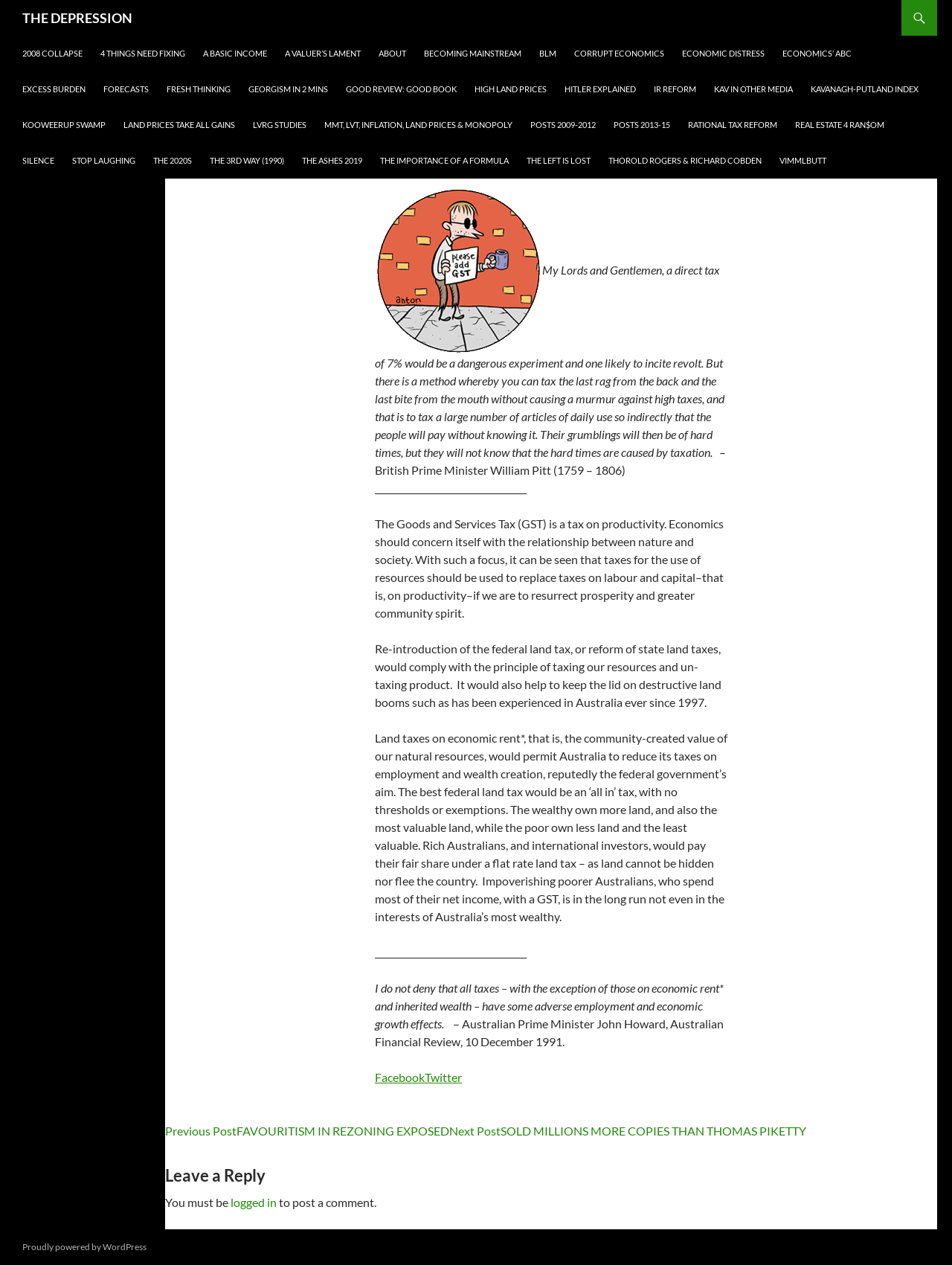Locate the bounding box coordinates of the clickable region to complete the following instruction: "Click on the link to read about 2008 collapse."

[0.014, 0.028, 0.096, 0.056]